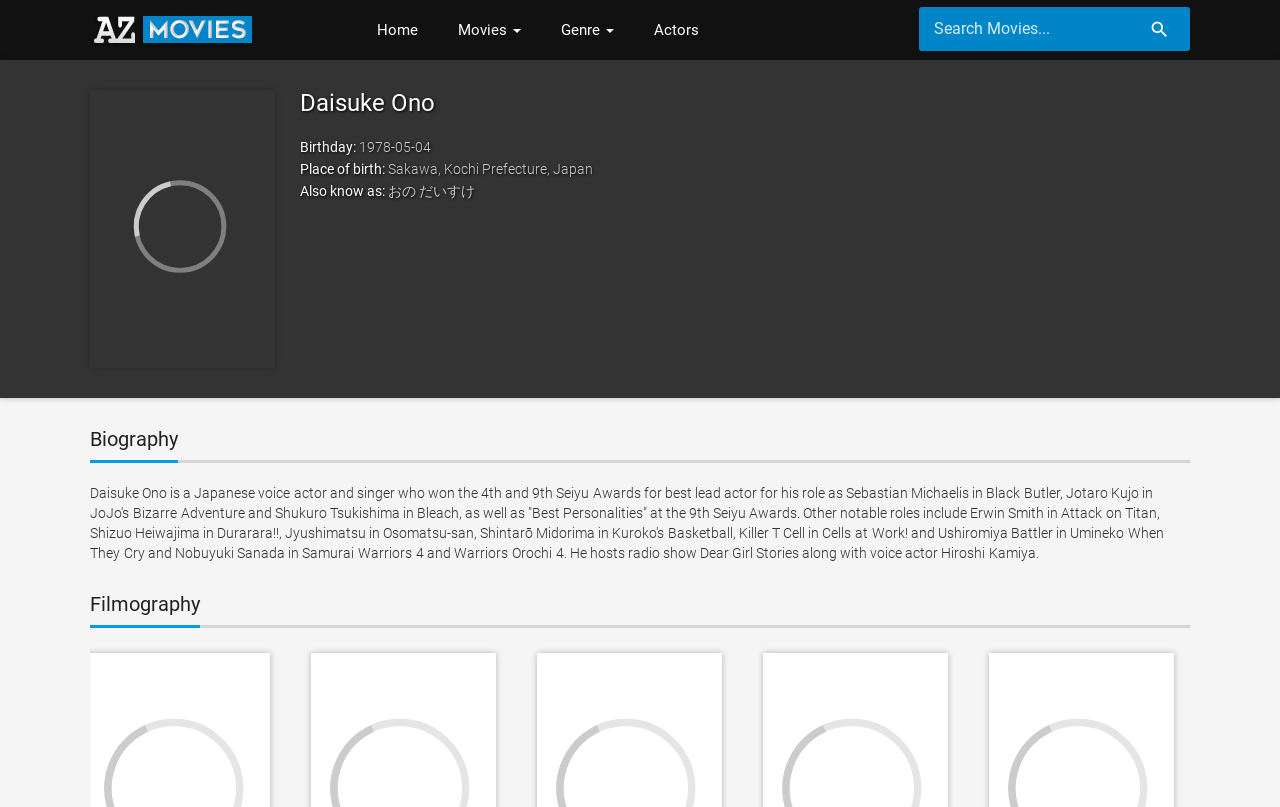Illustrate the webpage thoroughly, mentioning all important details.

The webpage is dedicated to Japanese voice actor and singer Daisuke Ono. At the top left, there is a logo image and a link with the site title "Daisuke Ono Movies - AZ Movies". Next to it, there are navigation links "Home", "Movies", "Genre", and "Actors" aligned horizontally. 

On the right side of the navigation links, there is a search box with a placeholder text "Search Movies..." and a search button. Below the search box, there is a large image of Daisuke Ono. 

To the right of the image, there is a section with the heading "Daisuke Ono" and some personal information, including his birthday, place of birth, and also known as. 

Below the personal information section, there is a biography section with a heading "Biography" and a long paragraph describing Daisuke Ono's career and notable roles. 

Further down, there is a section with a heading "Filmography", but it does not contain any specific film titles or lists.